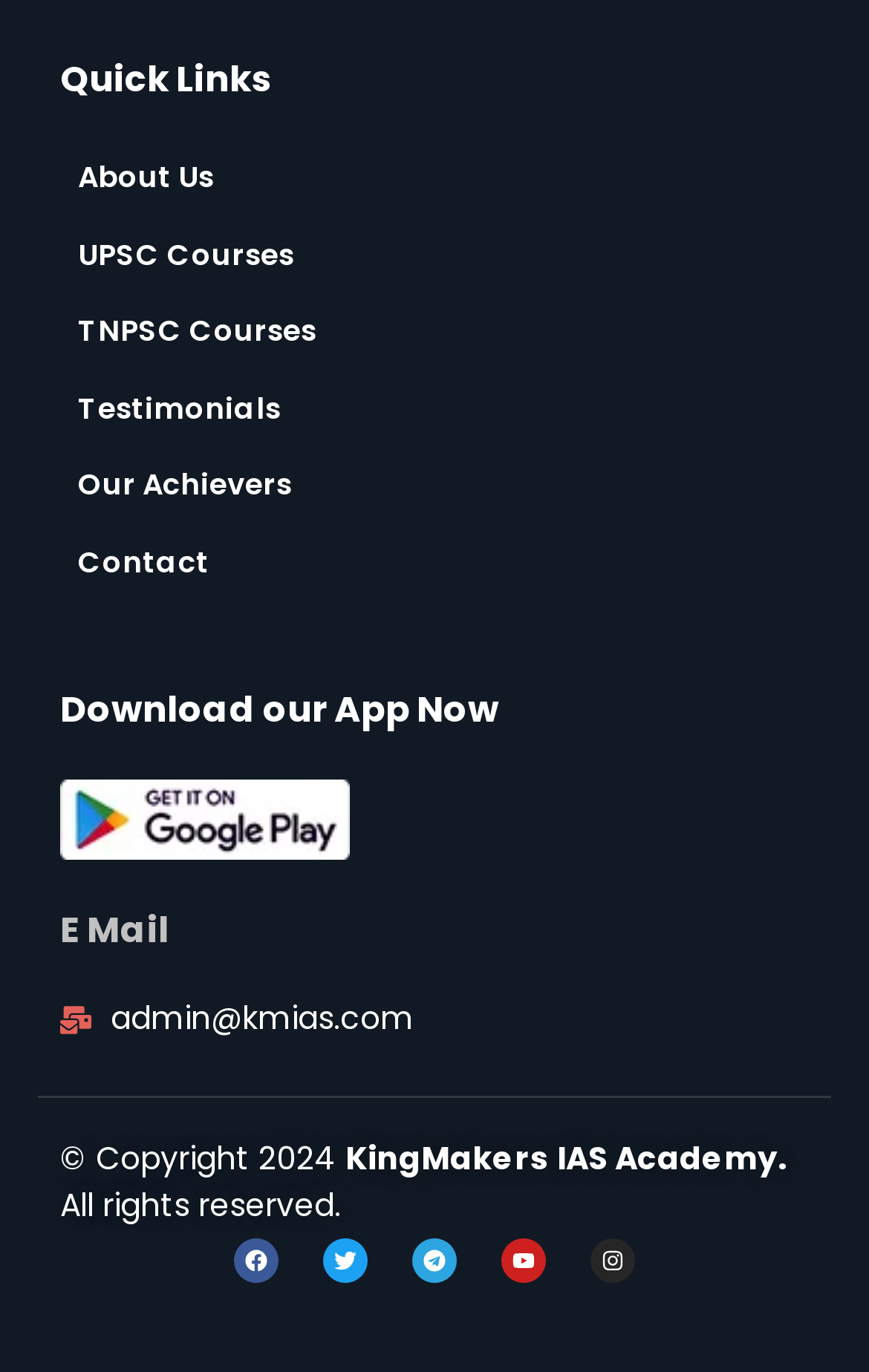Please identify the bounding box coordinates of the element's region that should be clicked to execute the following instruction: "Download the app". The bounding box coordinates must be four float numbers between 0 and 1, i.e., [left, top, right, bottom].

[0.069, 0.565, 0.403, 0.63]